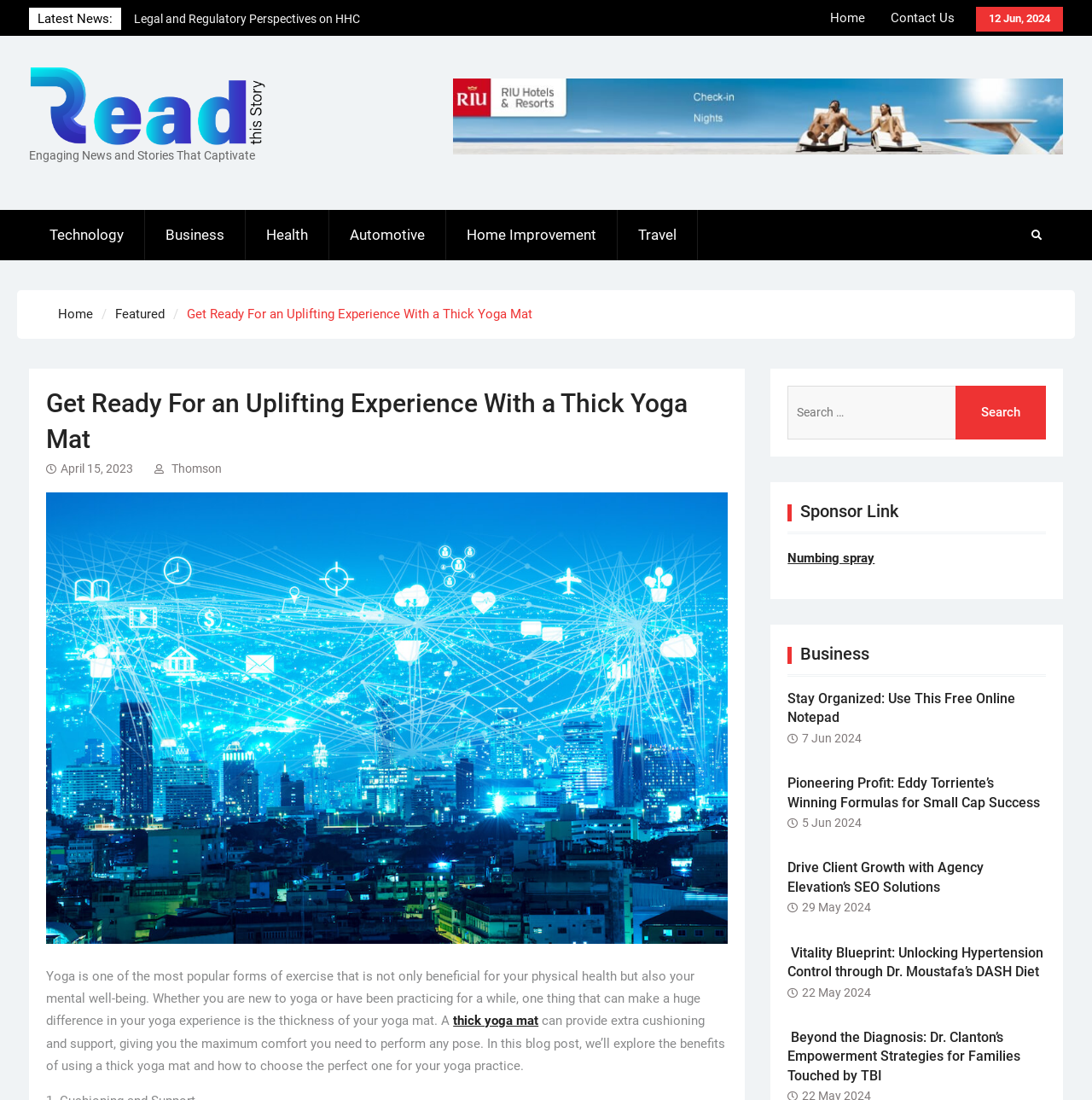Find the bounding box coordinates of the element I should click to carry out the following instruction: "Click on the 'Home' link".

[0.748, 0.0, 0.804, 0.033]